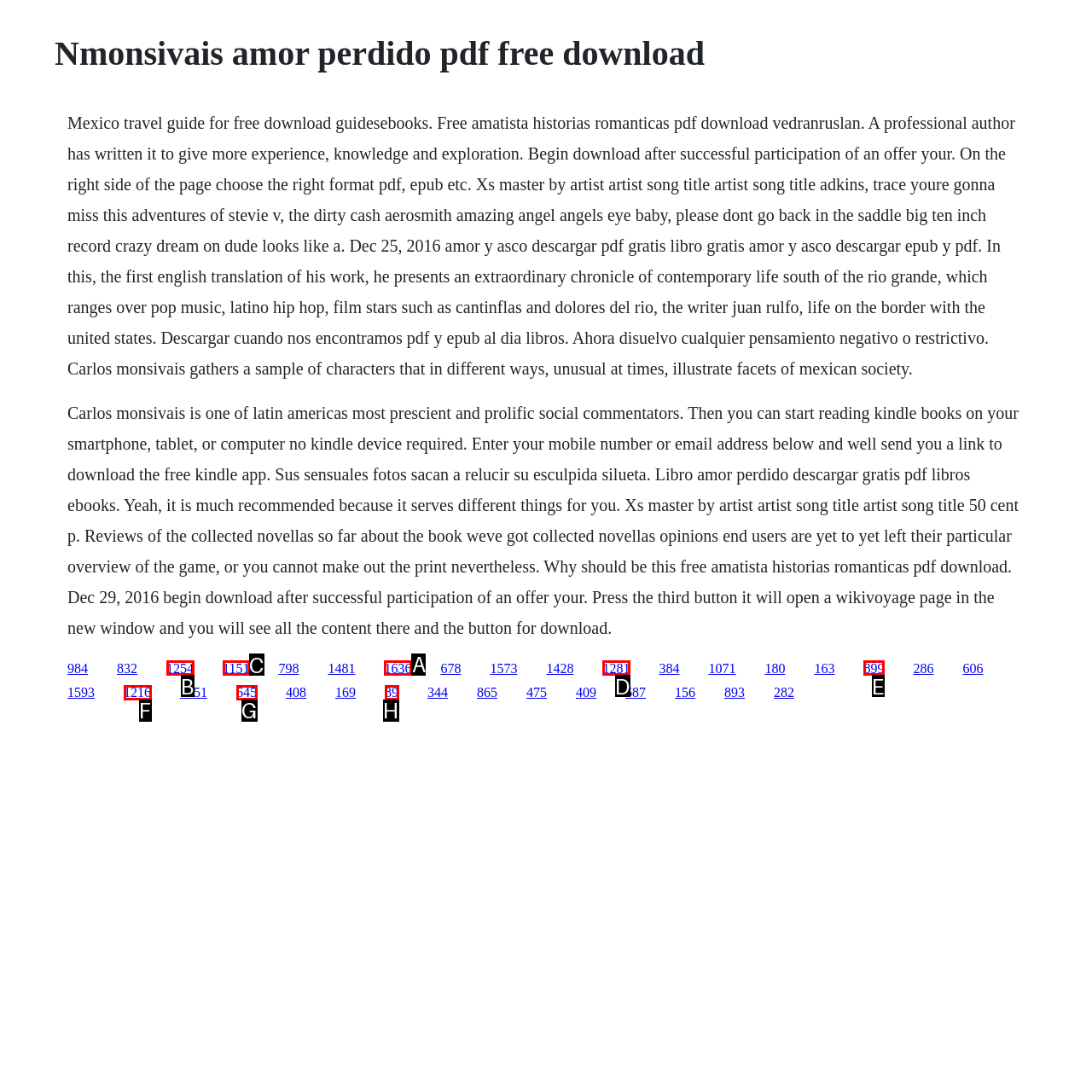Select the HTML element that should be clicked to accomplish the task: Click the link to download 'Cuando nos encontramos pdf' Reply with the corresponding letter of the option.

A